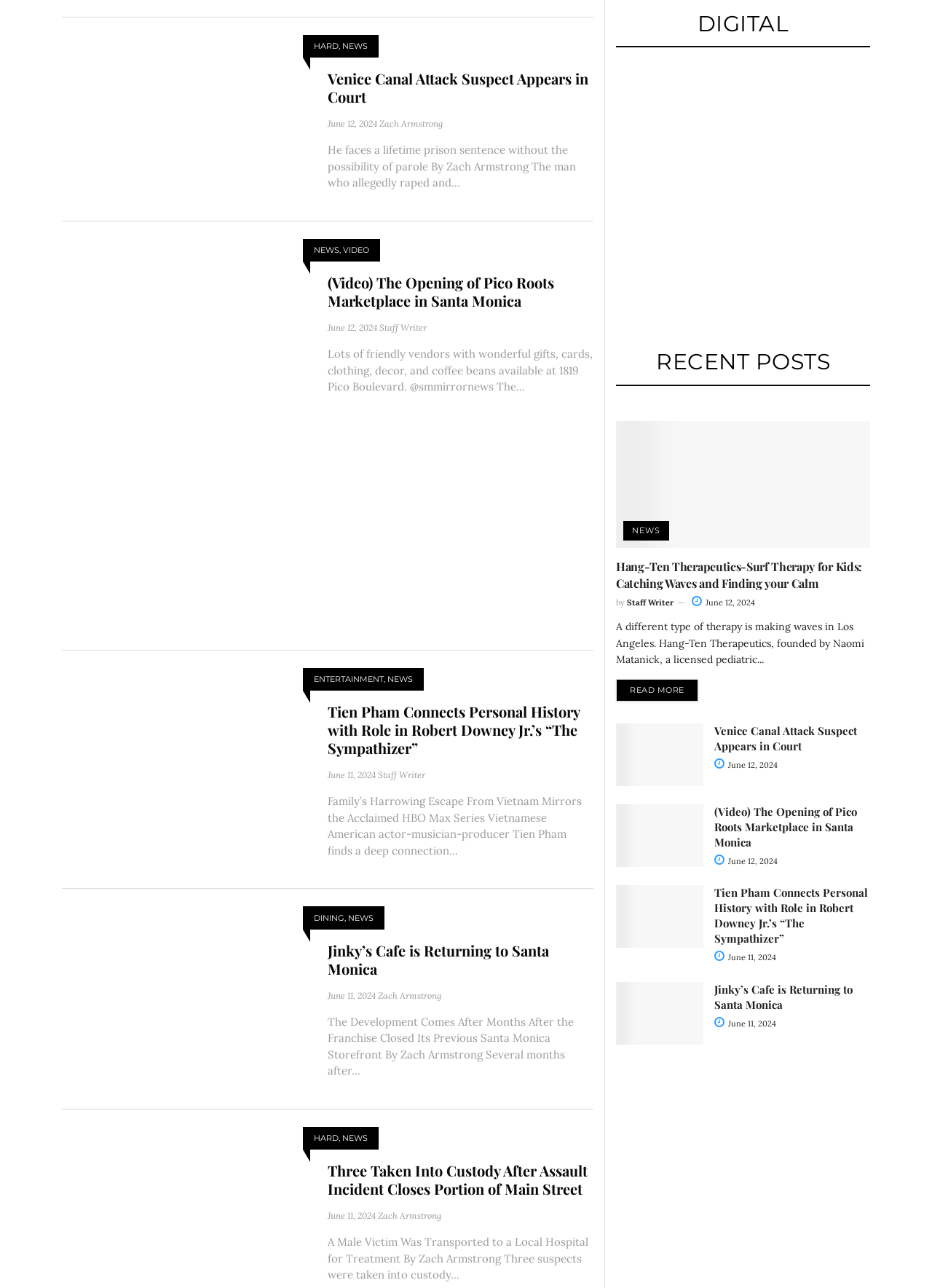What is the date of the article 'Venice Canal Attack Suspect Appears in Court'?
Please answer the question with as much detail and depth as you can.

I can see the date 'June 12, 2024' mentioned next to the article 'Venice Canal Attack Suspect Appears in Court', which suggests that this is the date the article was published.